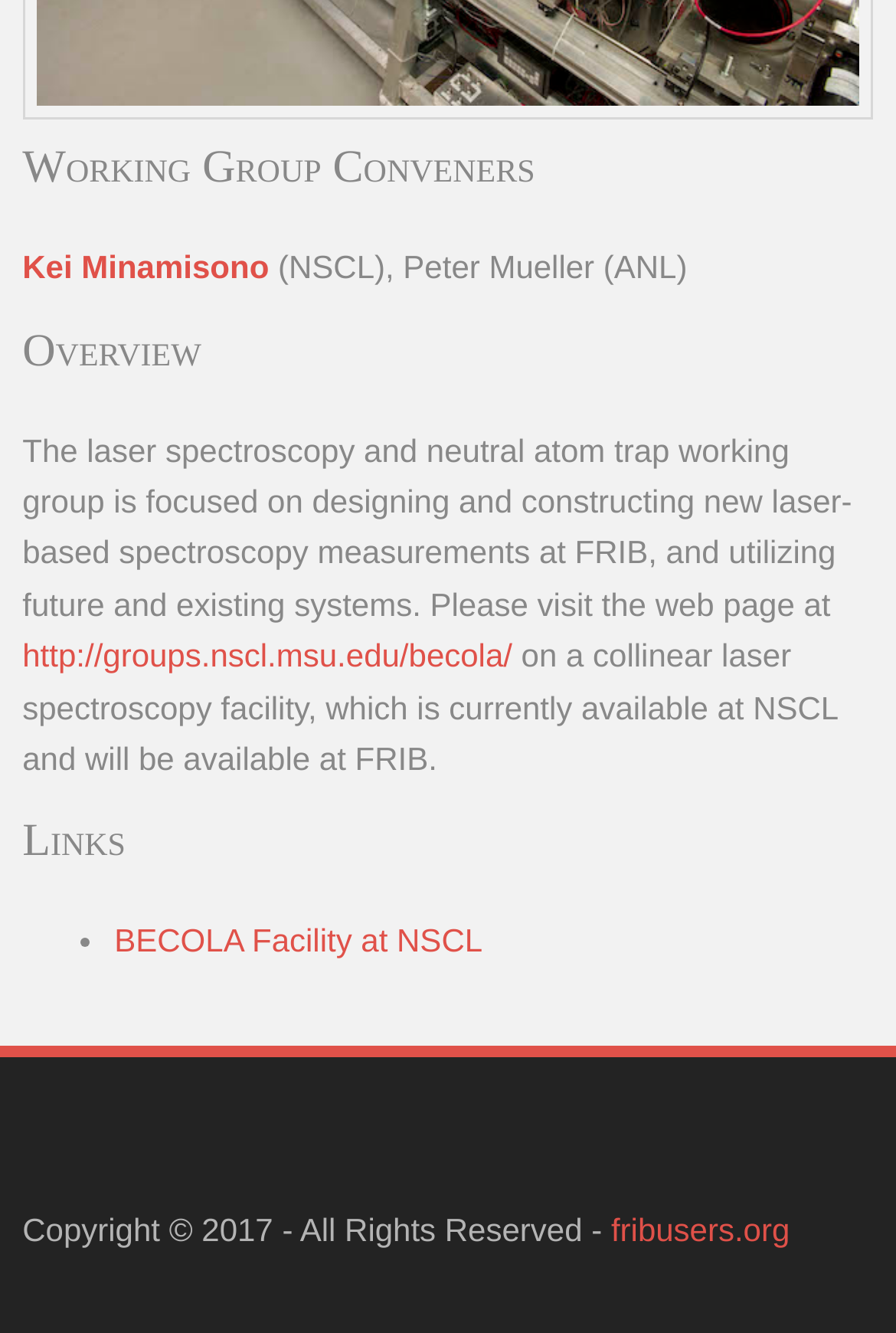Provide a short answer using a single word or phrase for the following question: 
What is the name of the working group conveners?

Kei Minamisono